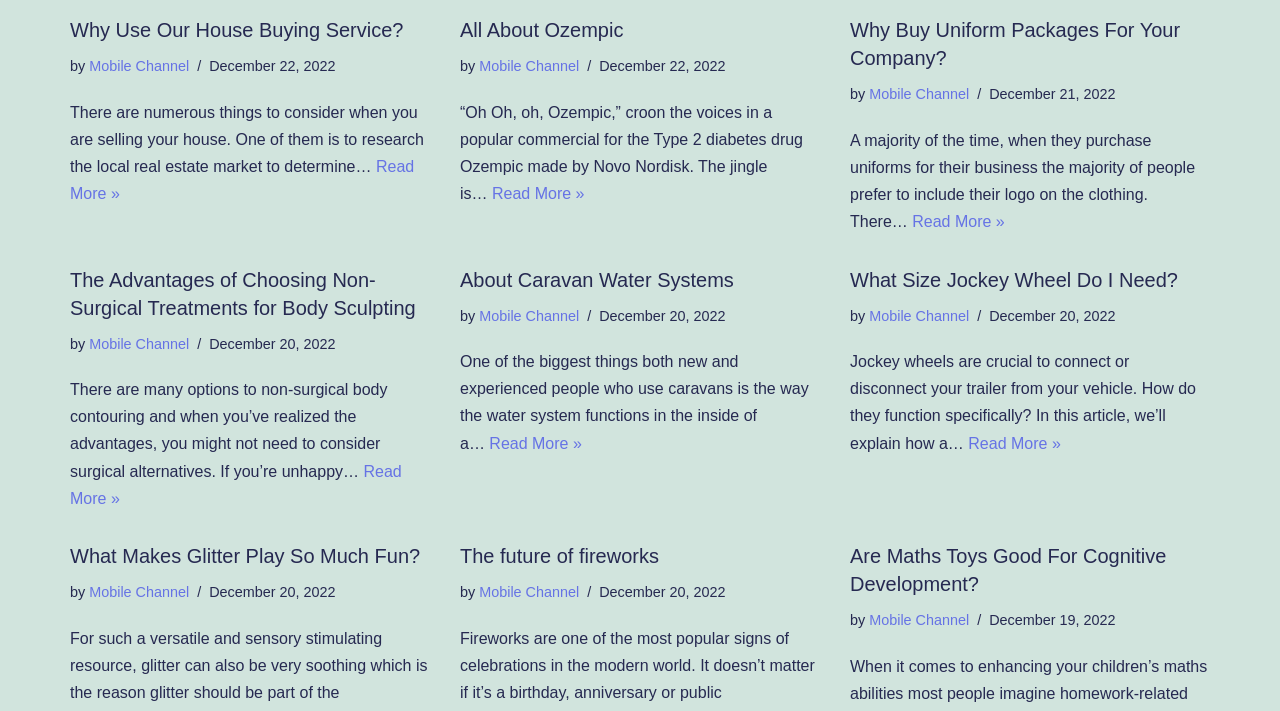Provide the bounding box coordinates of the UI element that matches the description: "The future of fireworks".

[0.359, 0.767, 0.515, 0.797]